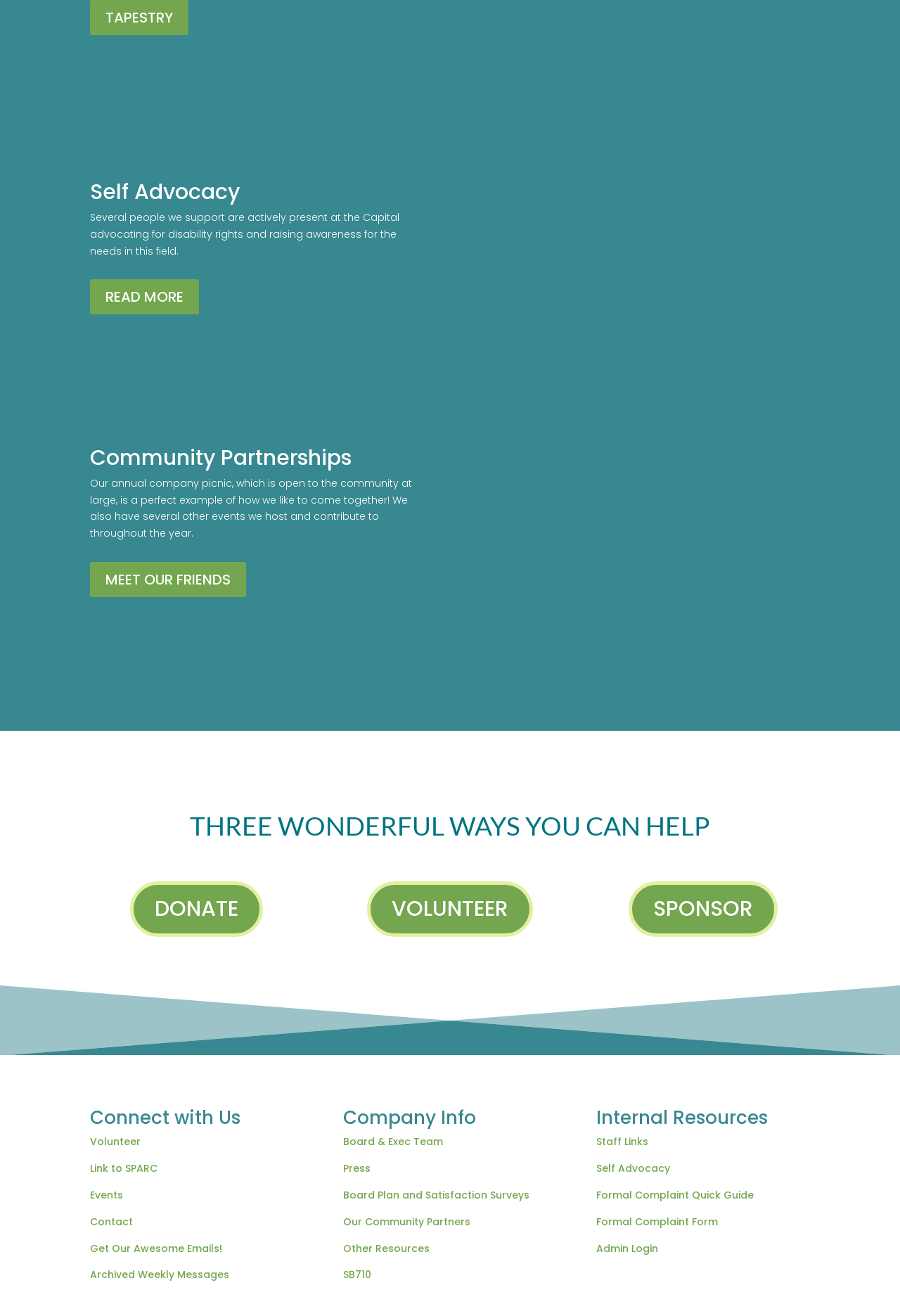What is the purpose of the company picnic?
Relying on the image, give a concise answer in one word or a brief phrase.

Community building